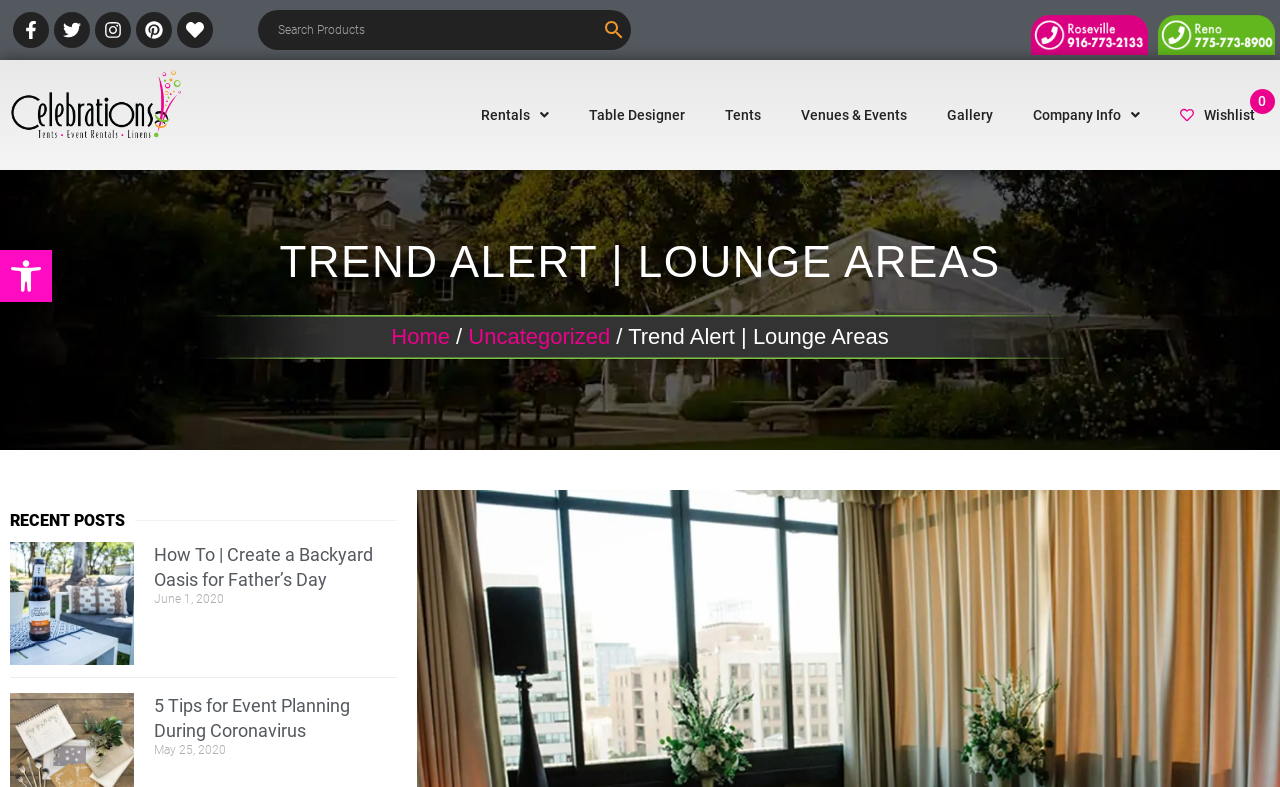How many recent posts are displayed on the webpage?
Give a single word or phrase as your answer by examining the image.

2